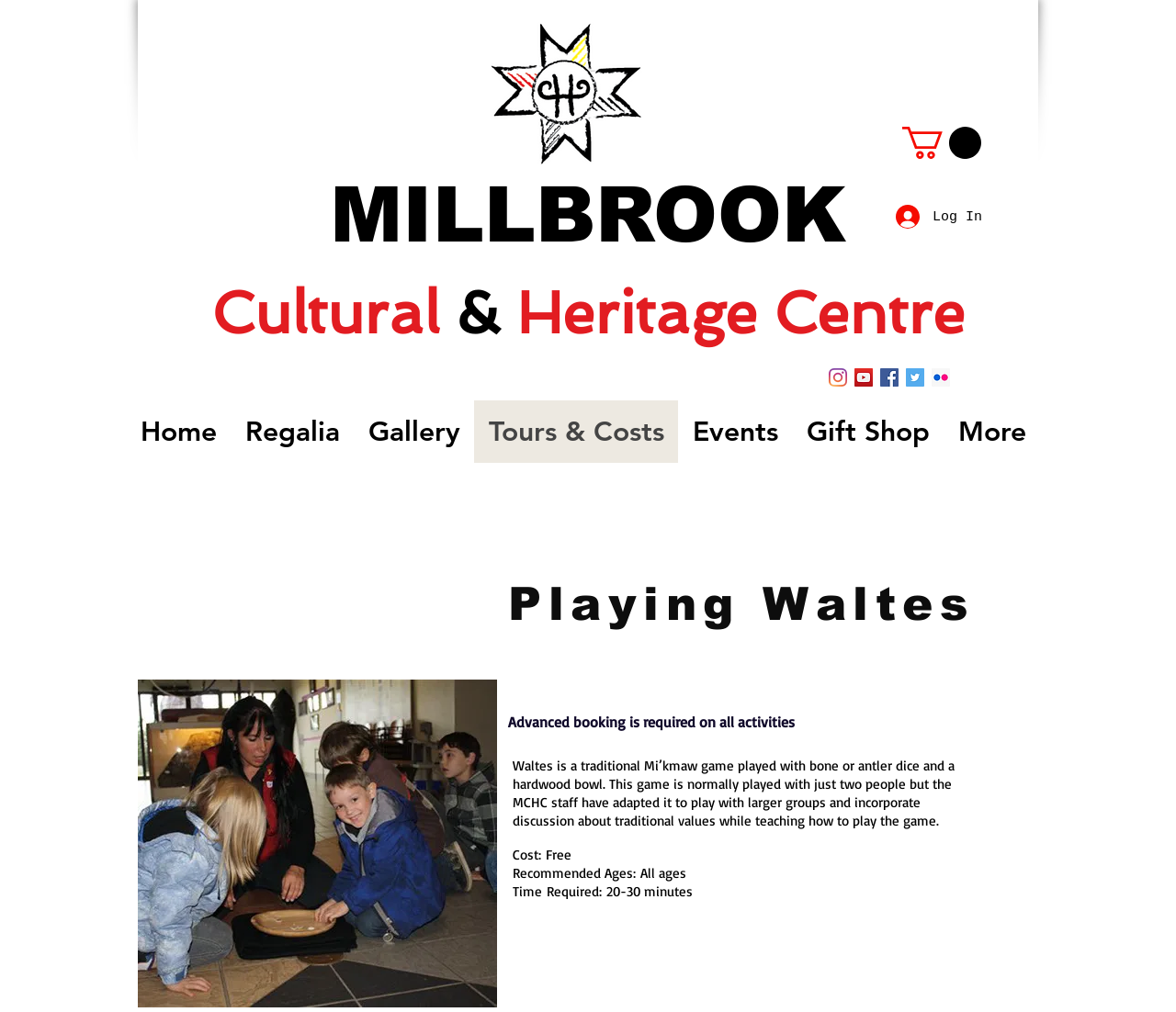Detail the various sections and features present on the webpage.

The webpage is about Playing Waltes at the Millbrook Cultural & Heritage Centre (MCHC). At the top left, there is a link, and next to it, a button with an image. Below them, there is a heading that reads "MILLBROOK Cultural & Heritage Centre" with two links, "MILLBROOK" and "Cultural & Heritage Centre", placed side by side. 

On the top right, there is a button labeled "Log In" with an image, and a social bar with five links, each with an image, representing Instagram, YouTube, Facebook, Twitter, and Flickr social icons.

Below the social bar, there is a navigation menu labeled "Site" with seven links: "Home", "Regalia", "Gallery", "Tours & Costs", "Events", "Gift Shop", and "More". 

The main content of the webpage is about Playing Waltes, a traditional Mi’kmaw game. There is a heading "Playing Waltes" followed by a description of the game, its adaptation, and its significance. Below the description, there are three paragraphs of text providing information about the game, including the cost, recommended ages, and time required to play.